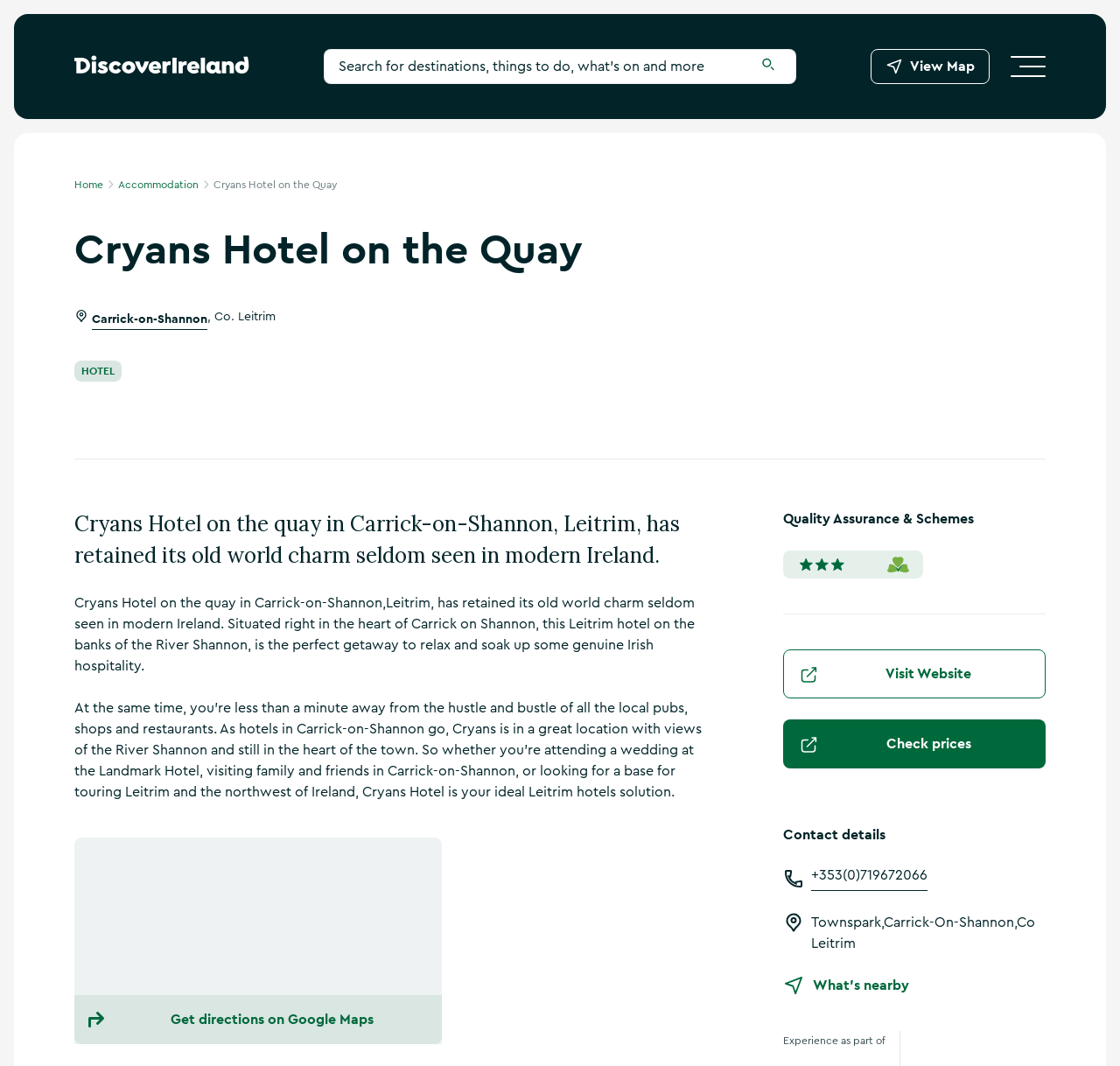Please identify the bounding box coordinates of the element I should click to complete this instruction: 'Open navigation'. The coordinates should be given as four float numbers between 0 and 1, like this: [left, top, right, bottom].

[0.895, 0.044, 0.941, 0.08]